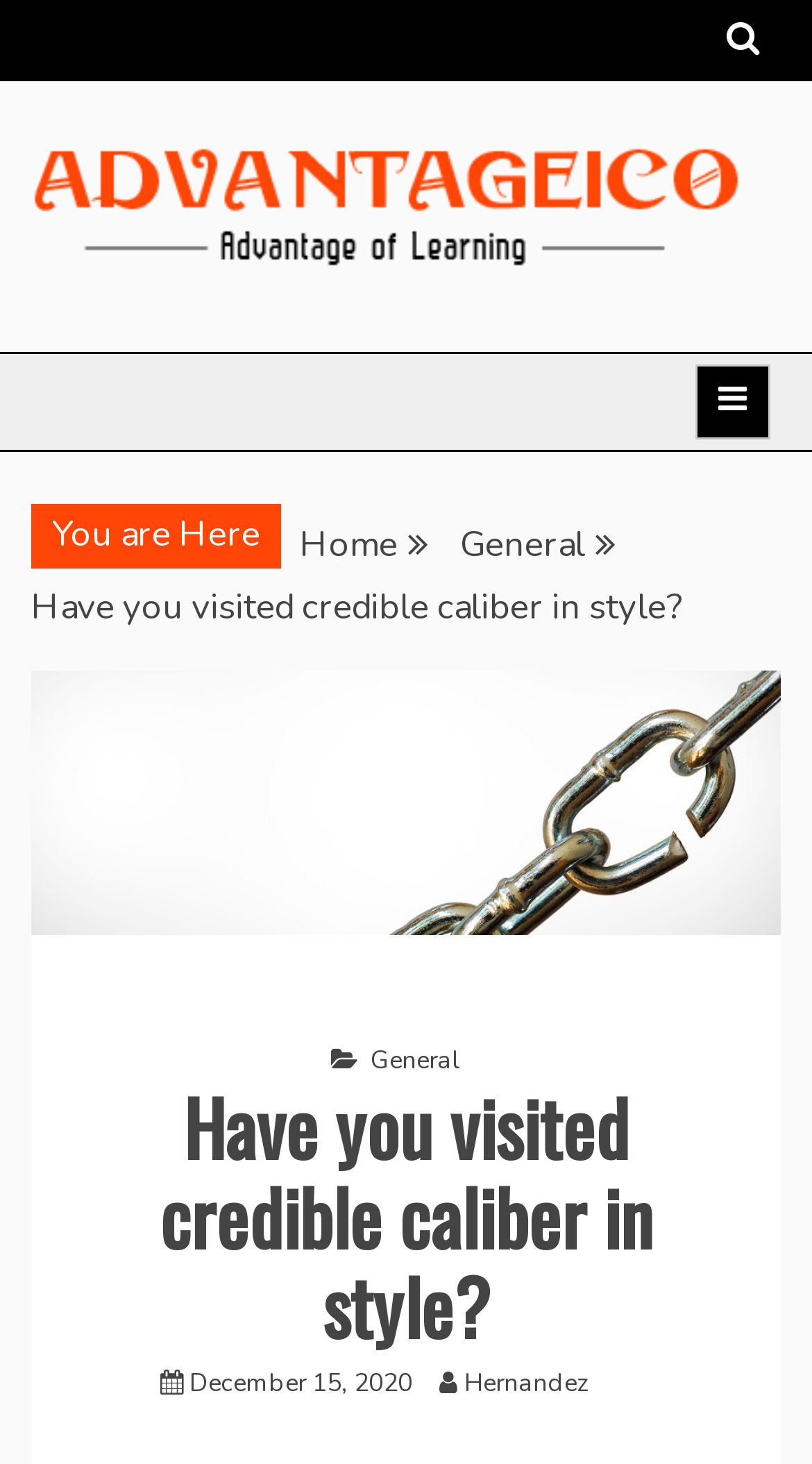Determine the bounding box coordinates of the region that needs to be clicked to achieve the task: "View Hernandez's page".

[0.572, 0.933, 0.751, 0.955]